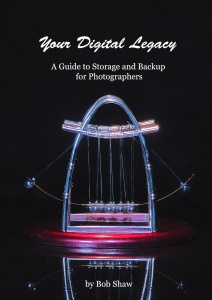Using details from the image, please answer the following question comprehensively:
Who is the author of the book?

The author's name, 'Bob Shaw', is prominently displayed at the bottom of the book cover, emphasizing the expertise behind the guidance offered within the book.